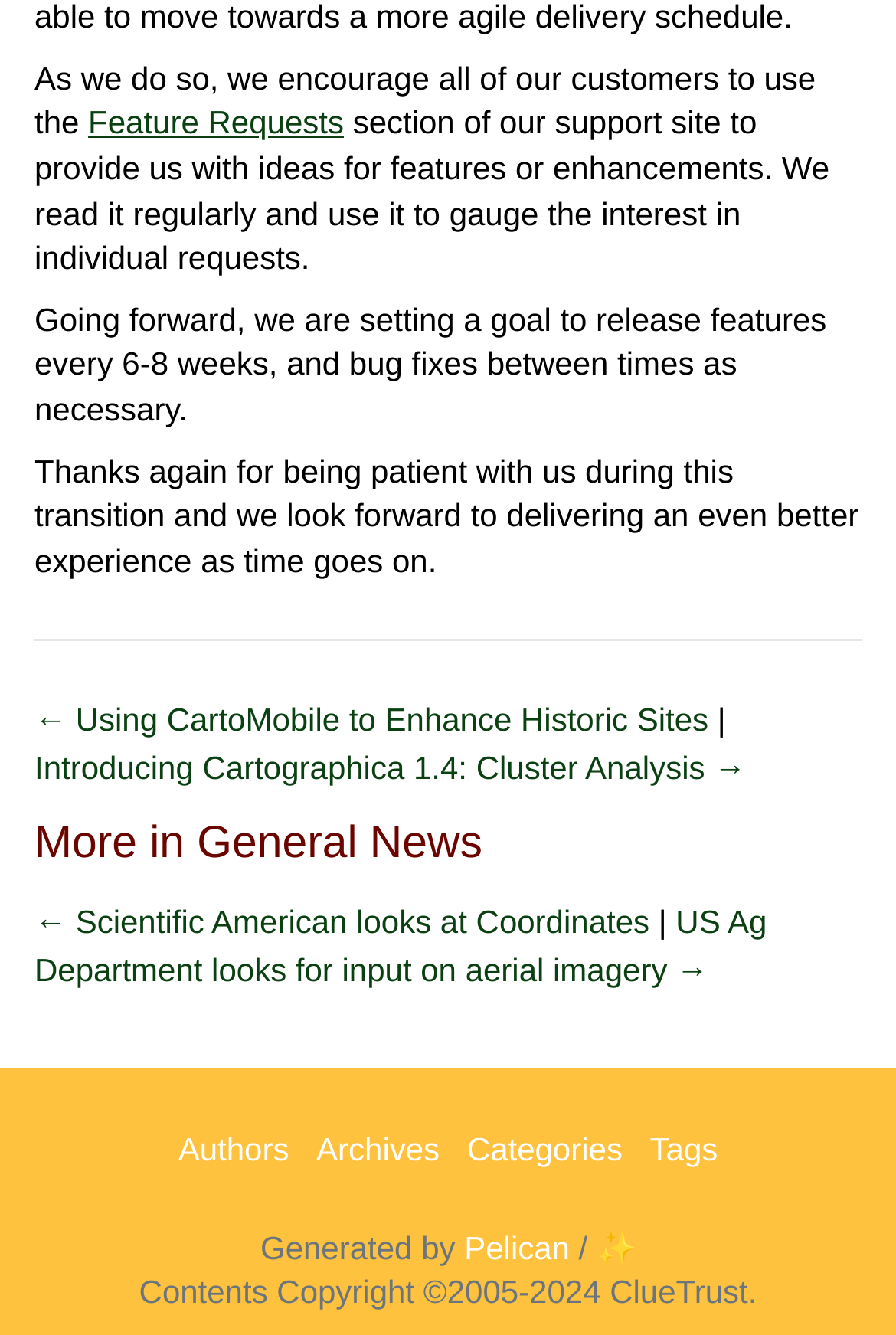Highlight the bounding box coordinates of the region I should click on to meet the following instruction: "Click on Authors".

[0.199, 0.846, 0.323, 0.874]